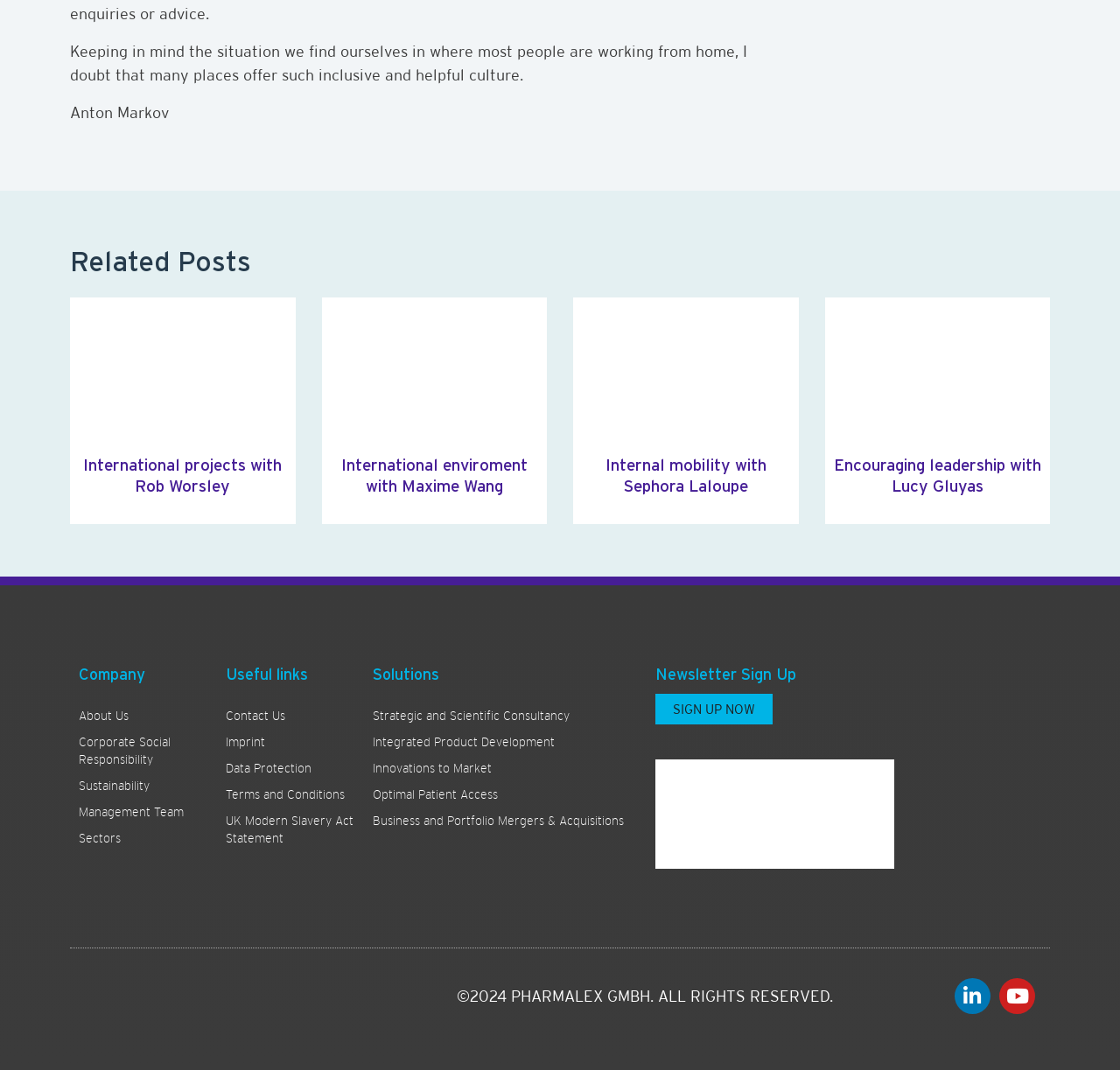Locate the bounding box coordinates of the clickable area needed to fulfill the instruction: "Visit the Linkedin page".

[0.852, 0.914, 0.884, 0.948]